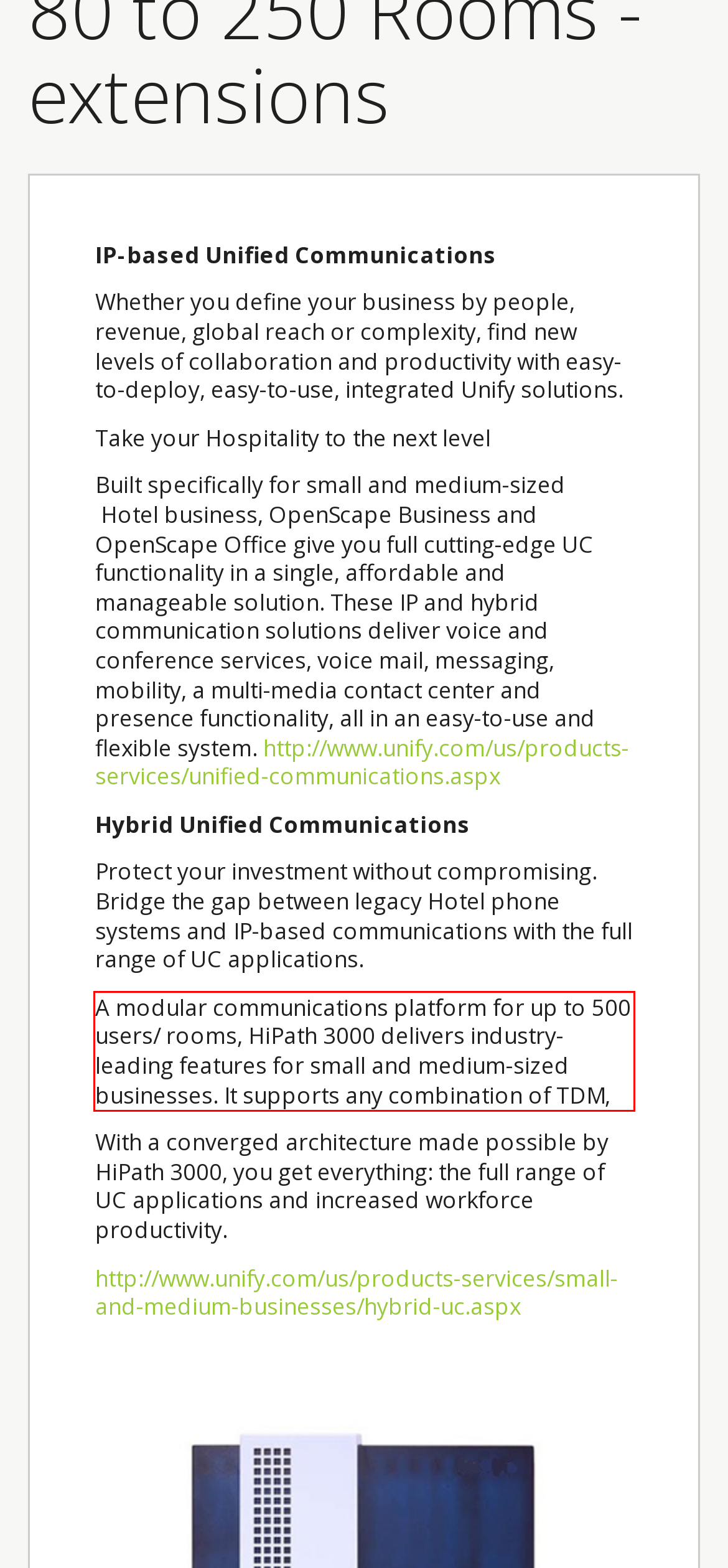From the screenshot of the webpage, locate the red bounding box and extract the text contained within that area.

A modular communications platform for up to 500 users/ rooms, HiPath 3000 delivers industry-leading features for small and medium-sized businesses. It supports any combination of TDM,